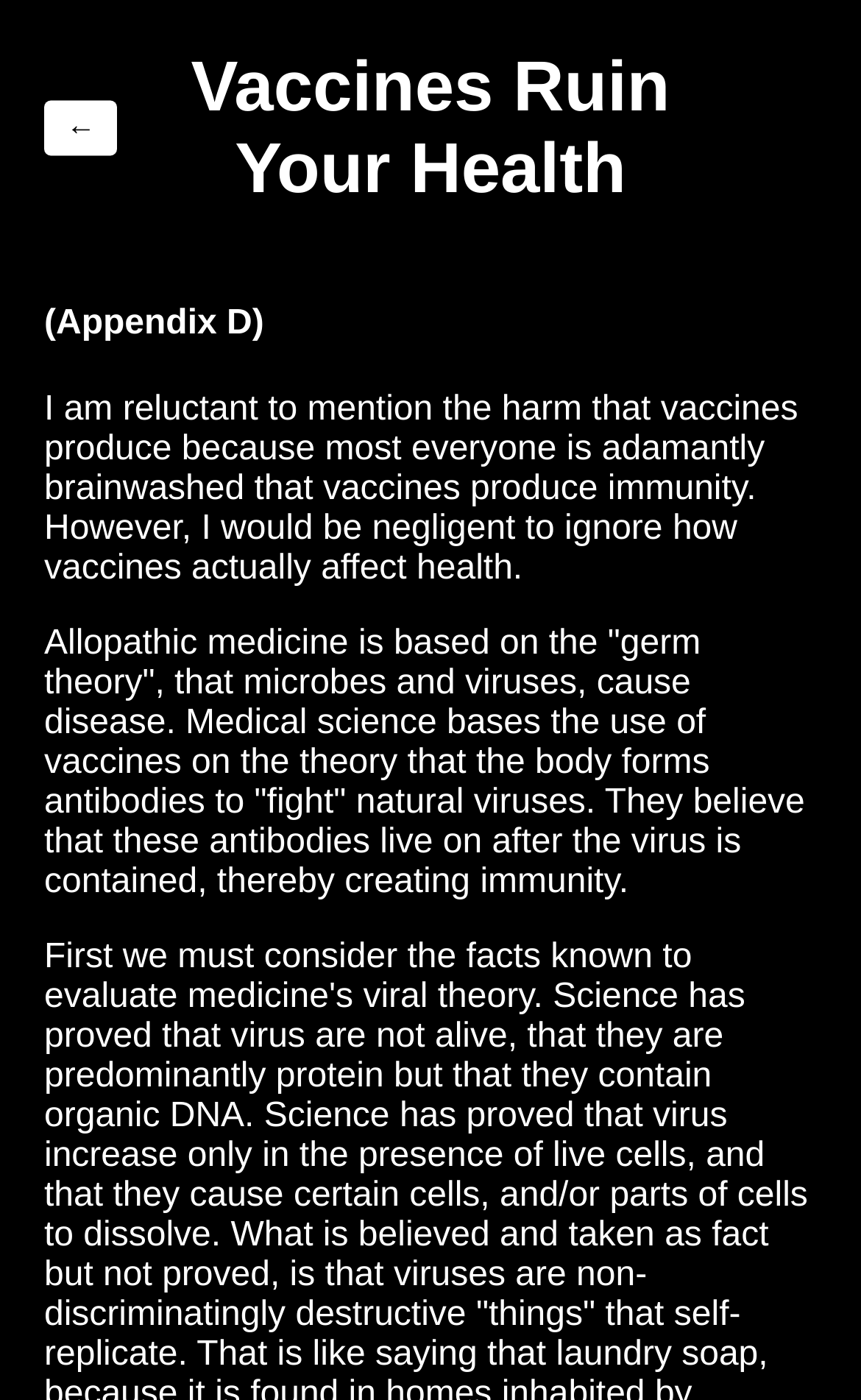Locate the heading on the webpage and return its text.

Vaccines Ruin Your Health